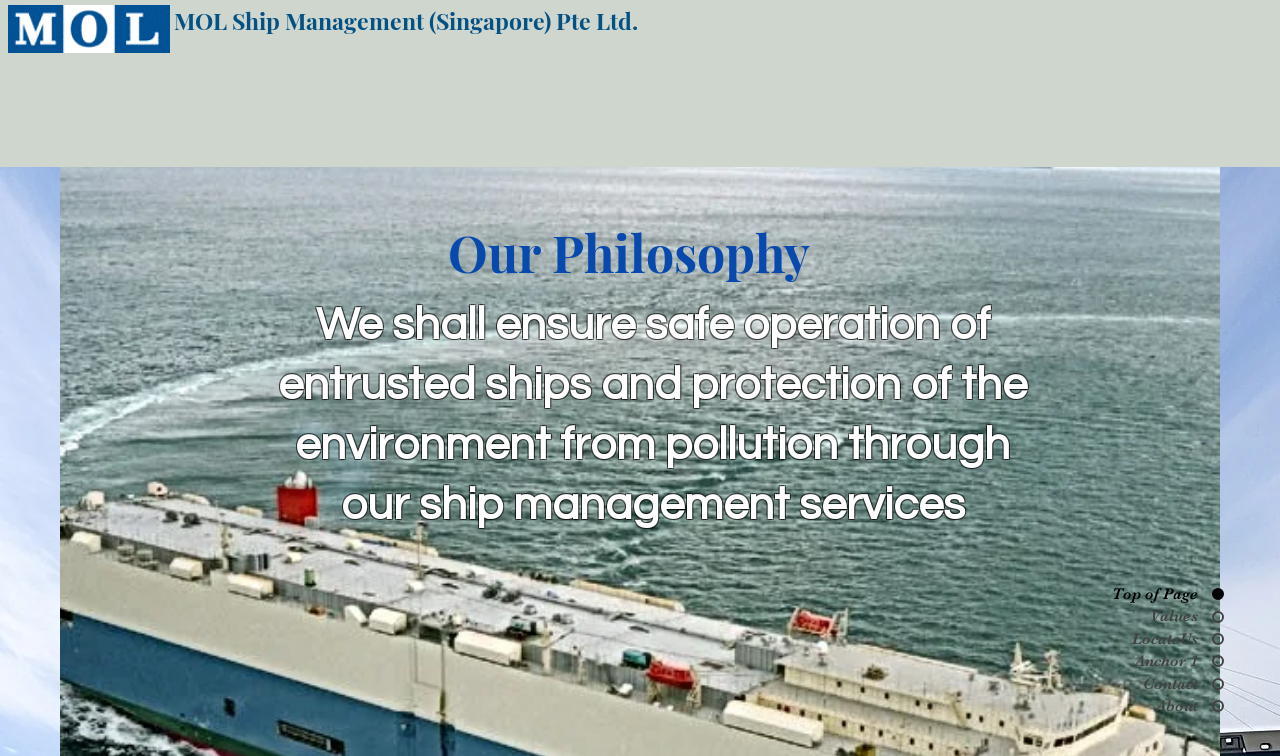What is the philosophy of the company?
Please provide a detailed answer to the question.

The philosophy of the company is obtained from the heading element 'Our Philosophy' and its subsequent description, which states that the company shall ensure safe operation of entrusted ships and protection of the environment from pollution through their ship management services.